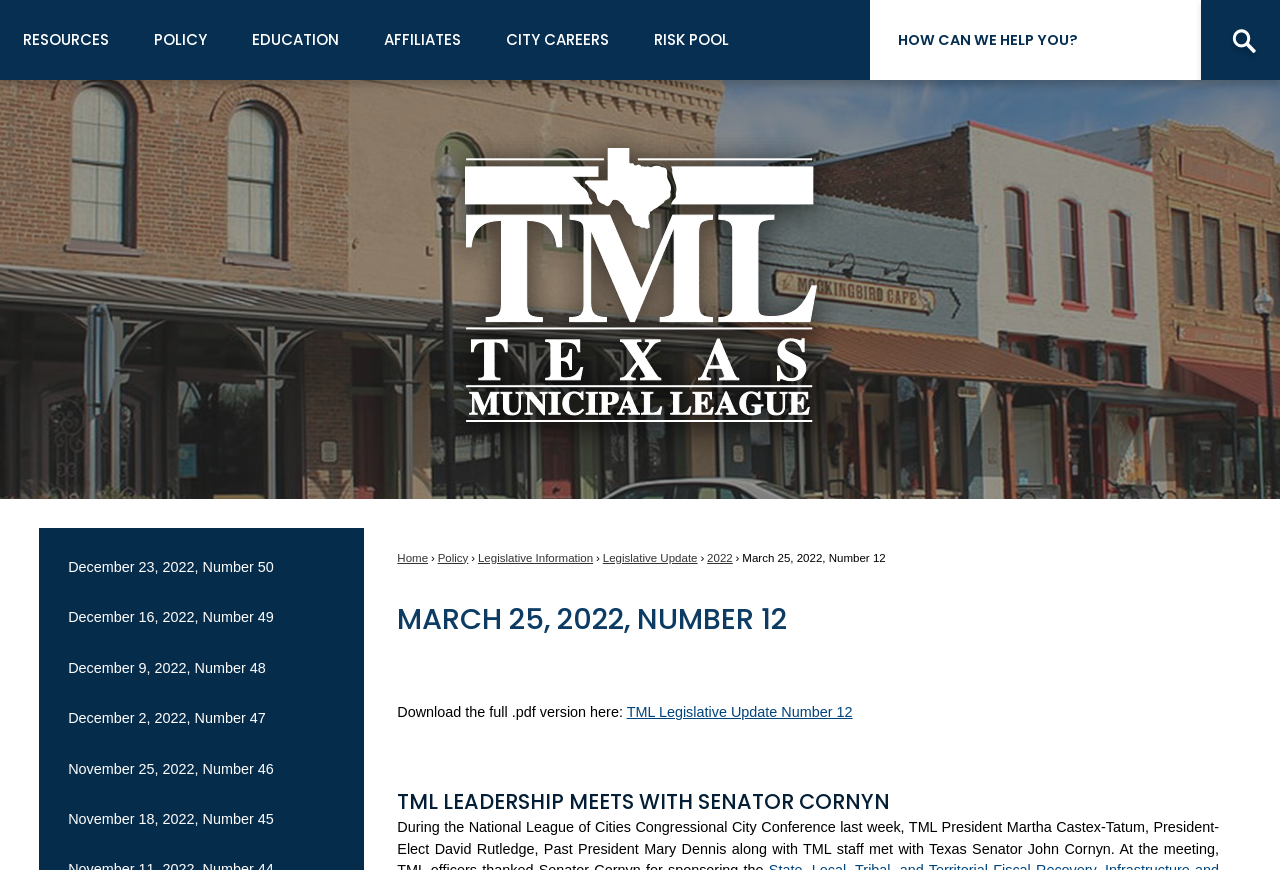Respond with a single word or phrase to the following question: What is the name of the organization?

Texas Municipal League